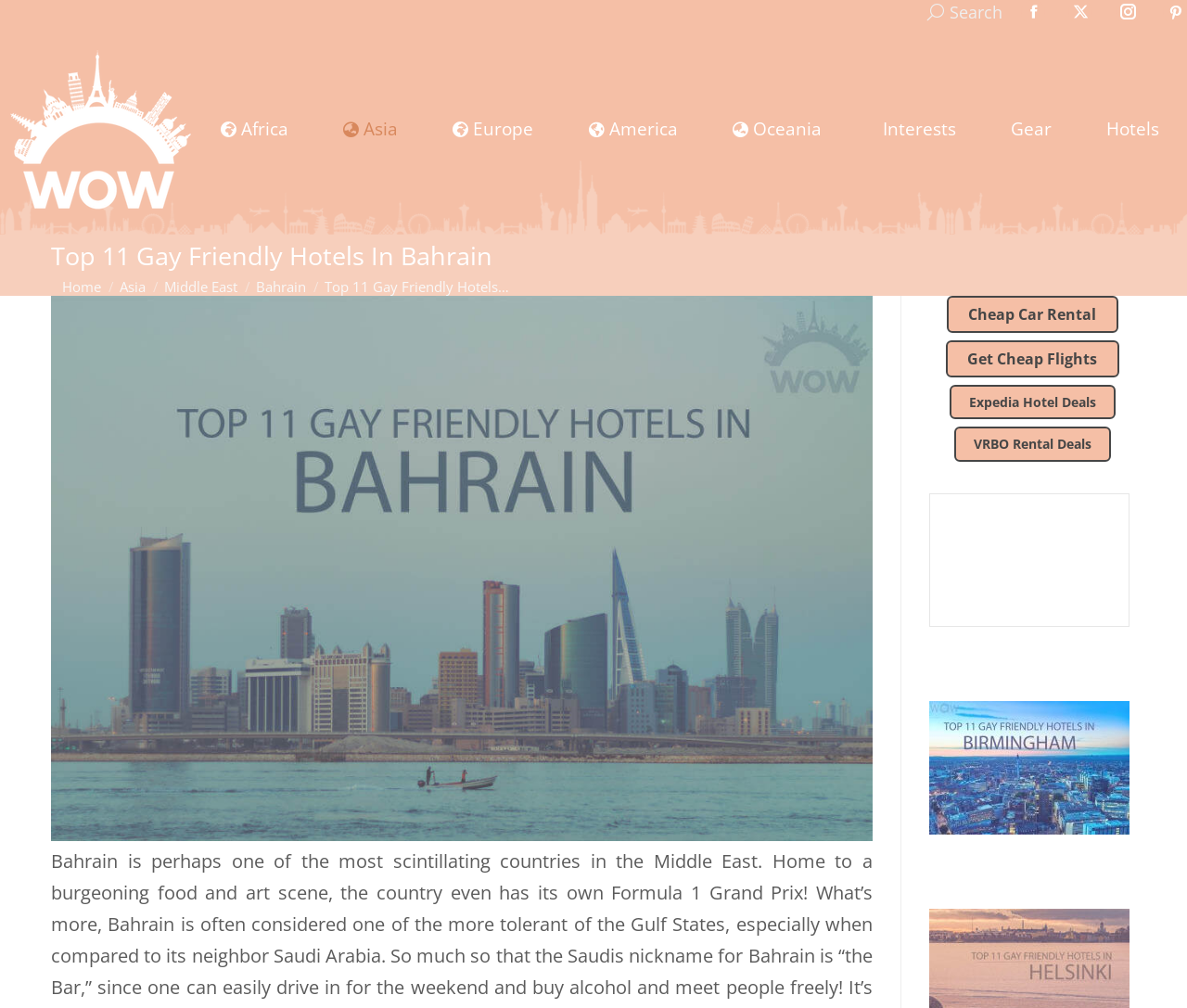How many social media links are there?
Provide an in-depth and detailed answer to the question.

I counted the number of social media links at the top of the webpage, which are Facebook, X, Instagram, and WOW Travel, so there are 4 social media links.